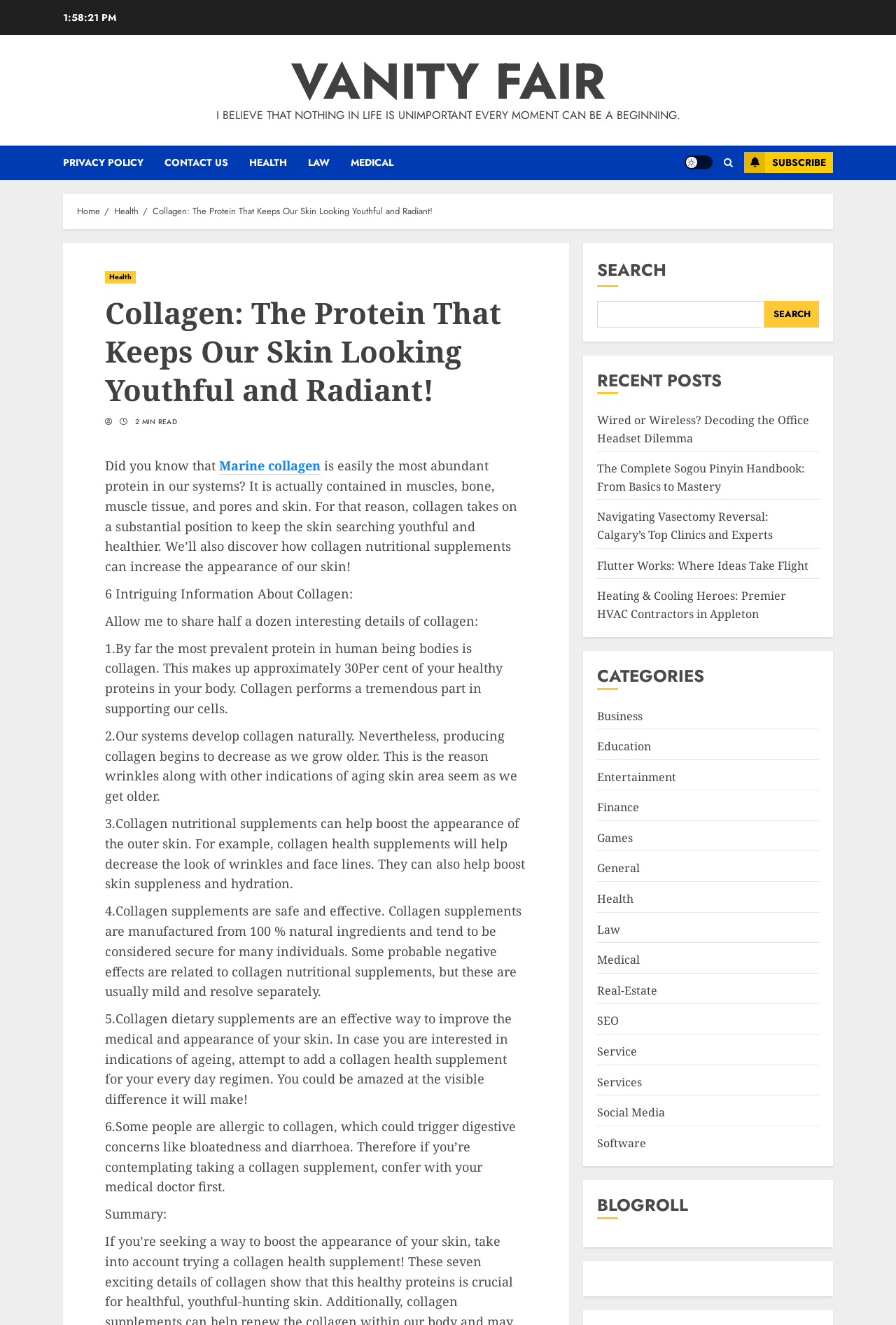Determine the bounding box coordinates of the area to click in order to meet this instruction: "Subscribe to the newsletter".

[0.83, 0.115, 0.93, 0.131]